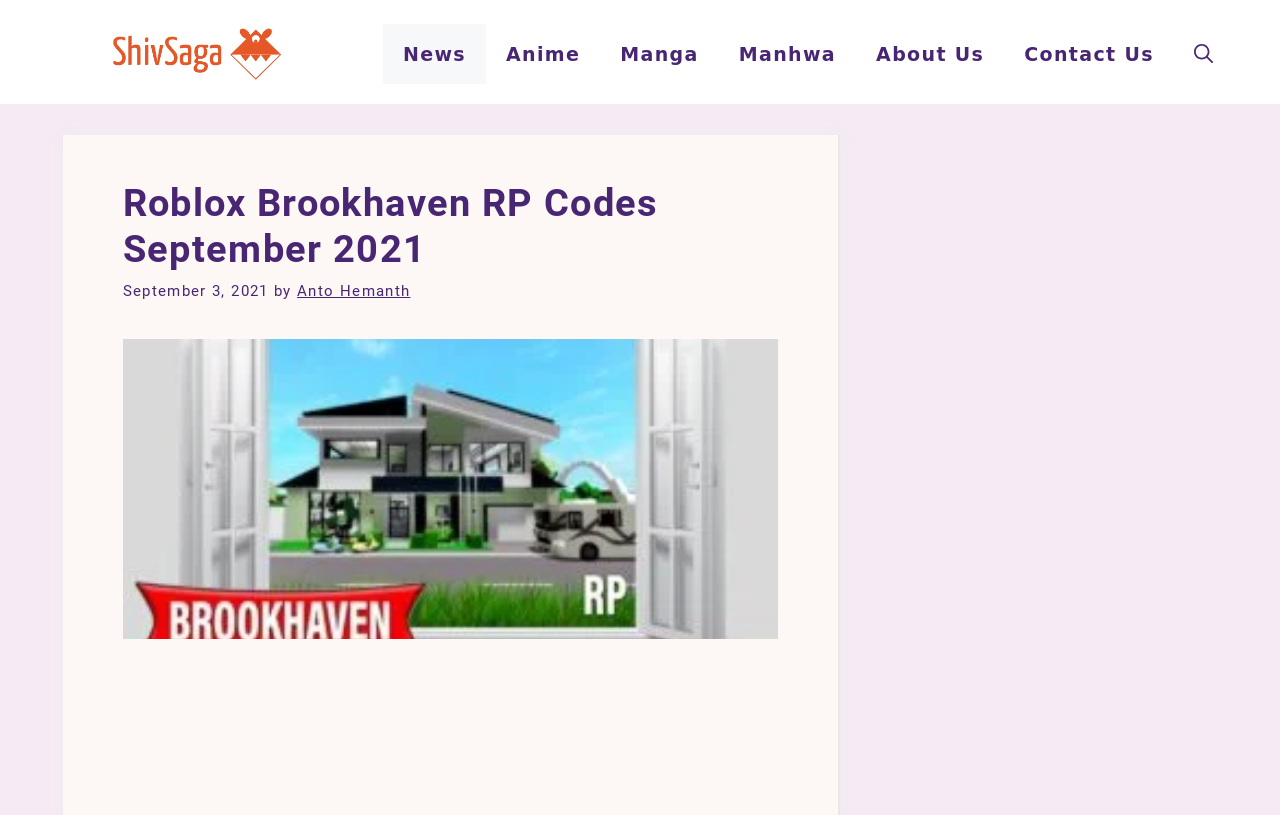Point out the bounding box coordinates of the section to click in order to follow this instruction: "search in the search bar".

[0.917, 0.029, 0.963, 0.103]